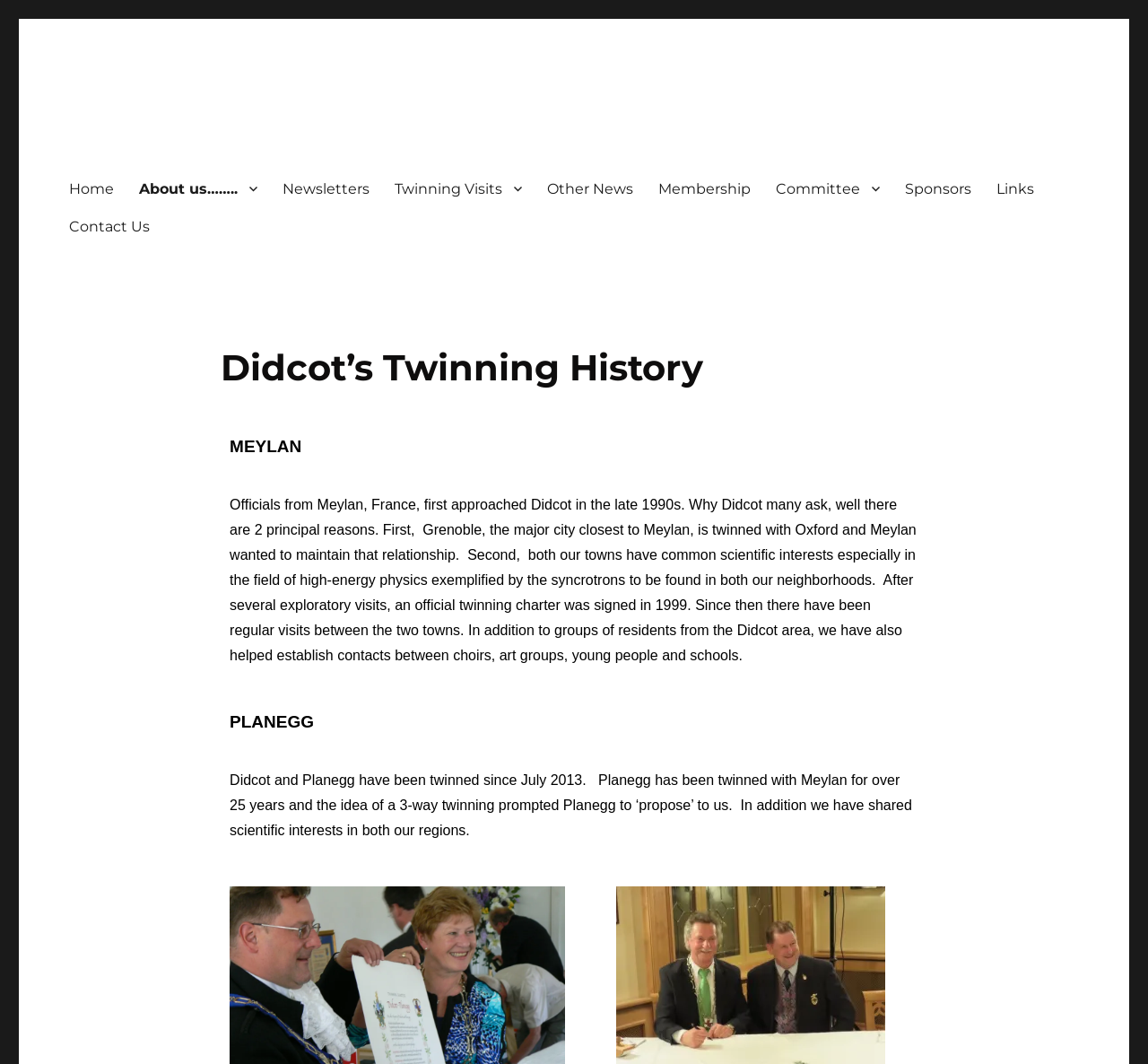Answer the question with a brief word or phrase:
What is the field of scientific interest shared by Didcot and Meylan?

high-energy physics